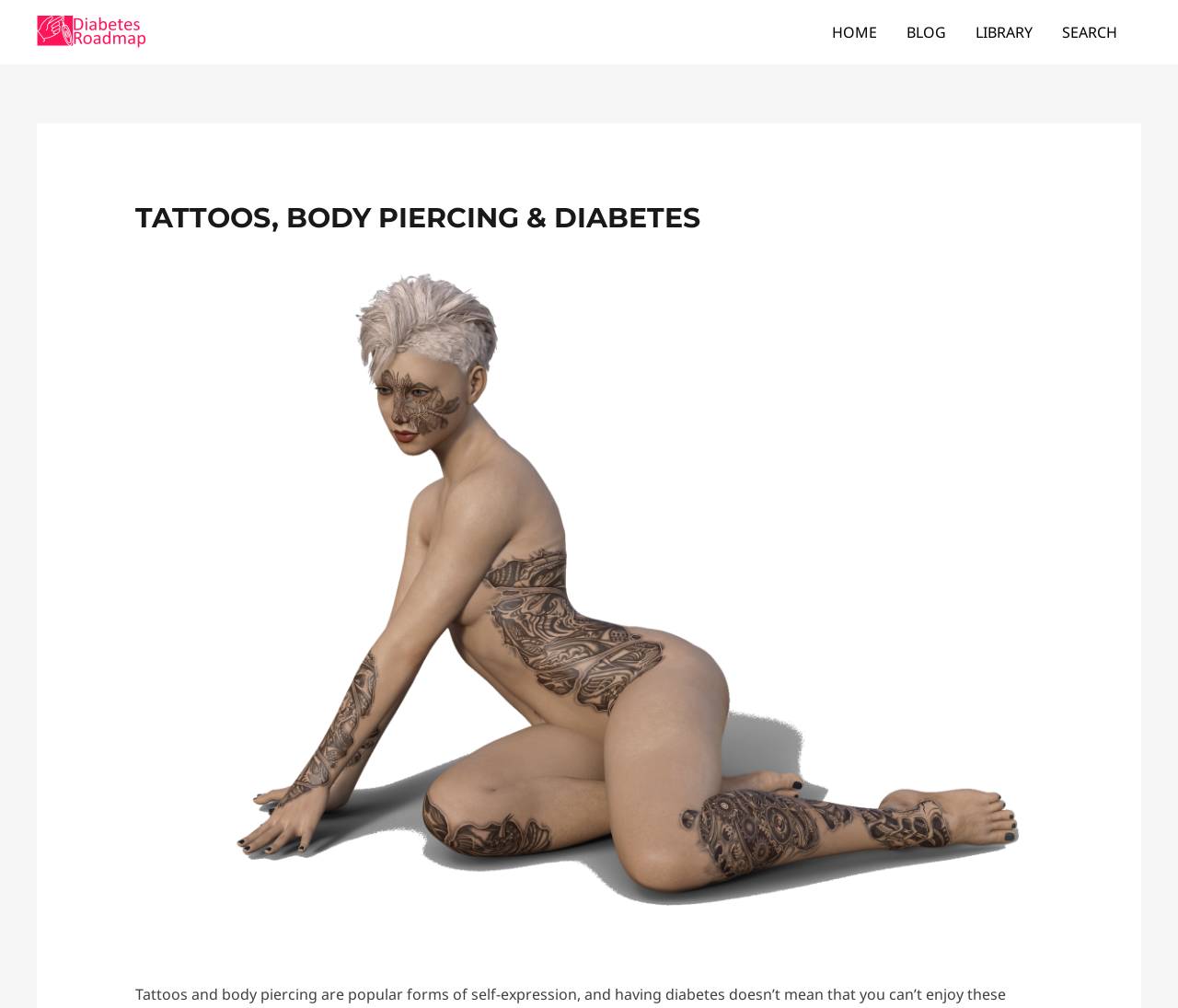Reply to the question with a brief word or phrase: How many navigation links are there?

4